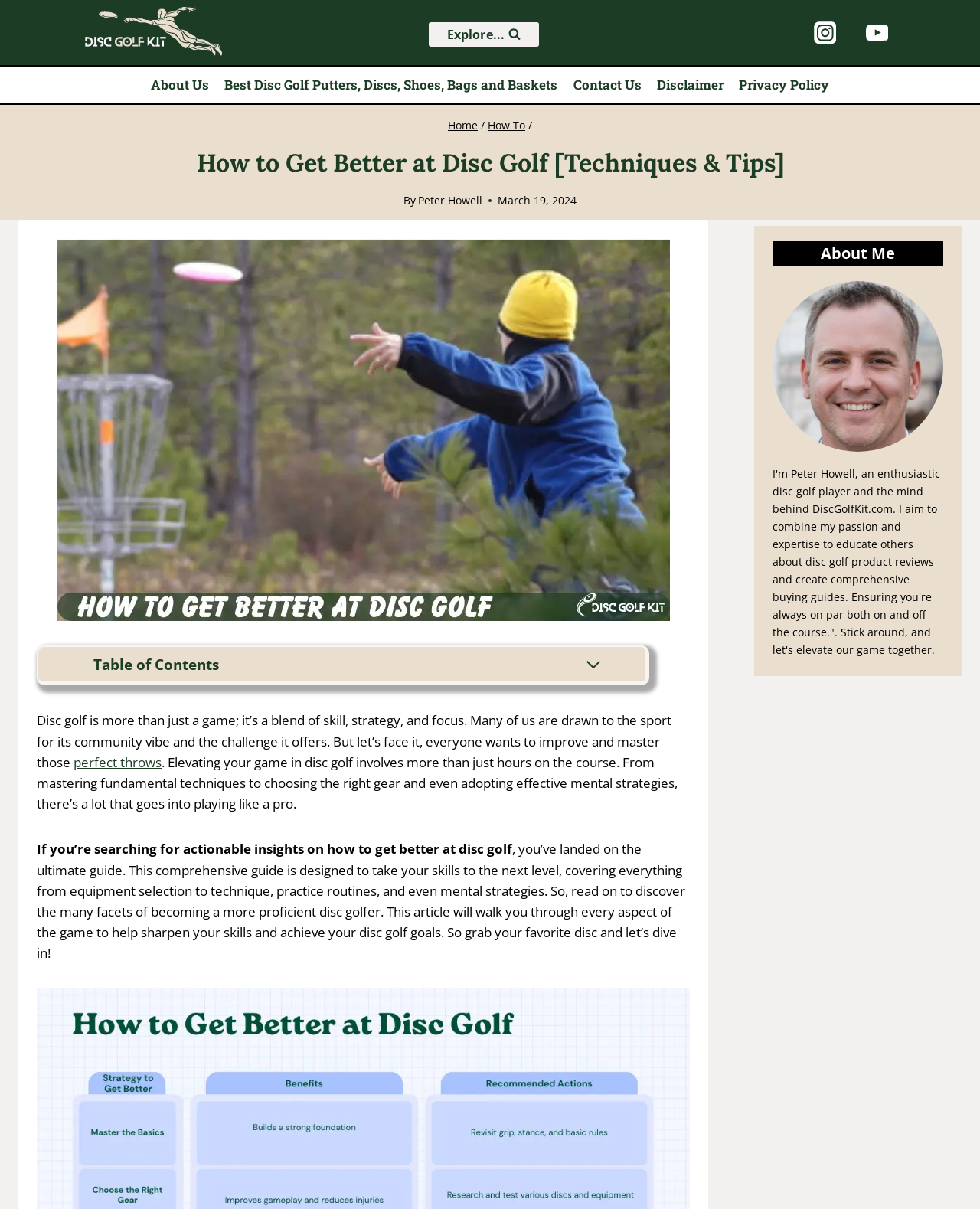What is the topic of this webpage?
Use the image to give a comprehensive and detailed response to the question.

Based on the webpage's content, including the heading 'How to Get Better at Disc Golf [Techniques & Tips]' and the text 'Disc golf is more than just a game; it’s a blend of skill, strategy, and focus.', it is clear that the topic of this webpage is disc golf.